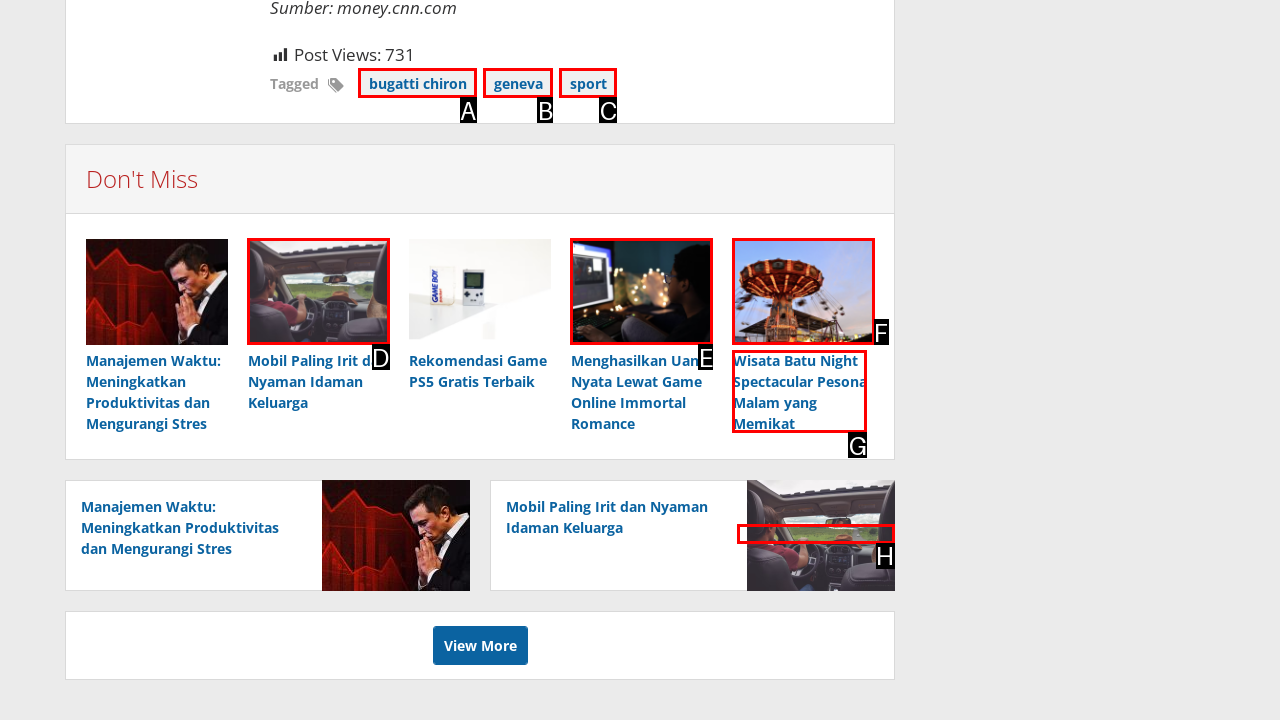Show which HTML element I need to click to perform this task: Read about the Bugatti Chiron Answer with the letter of the correct choice.

A